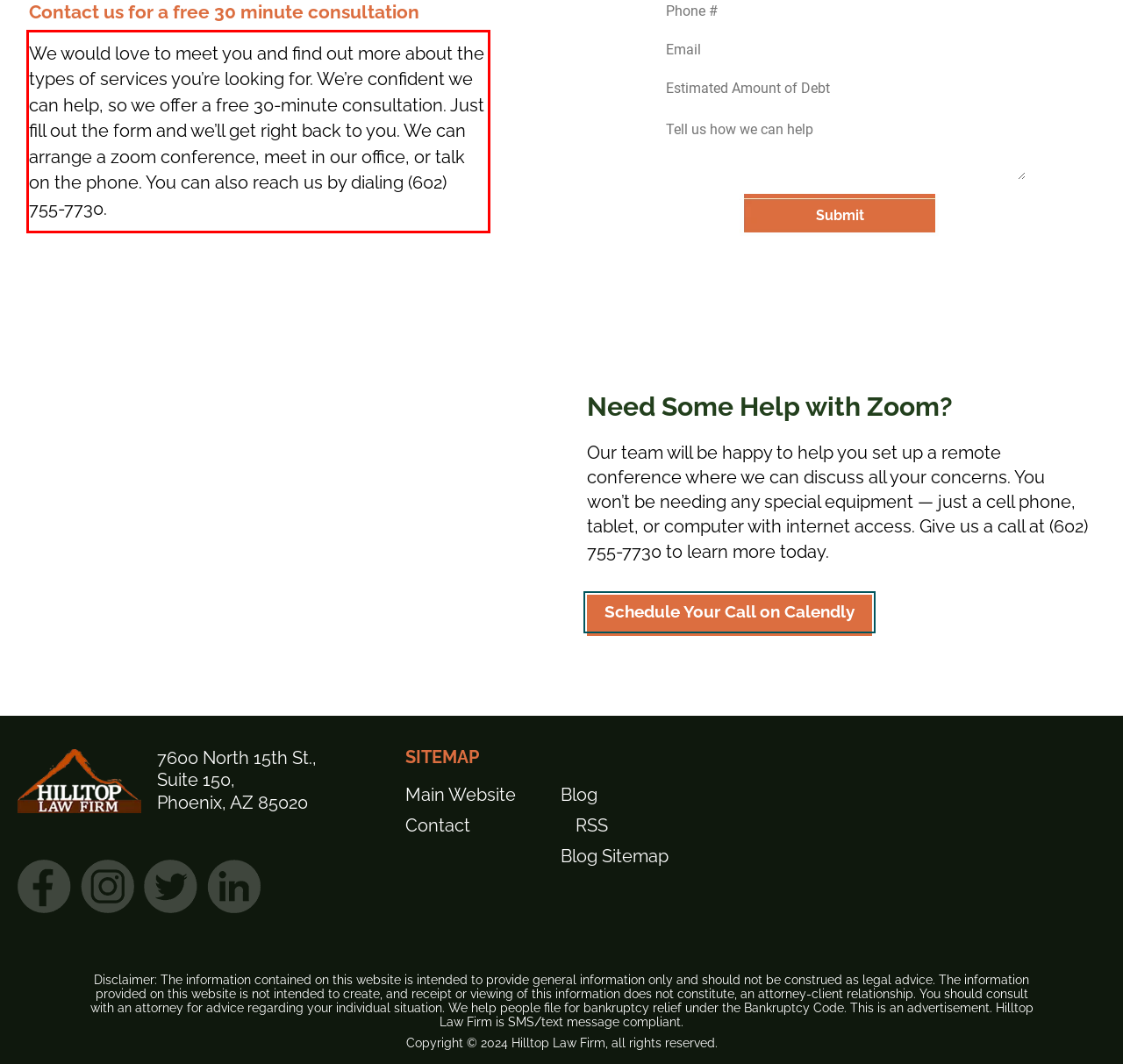Identify and transcribe the text content enclosed by the red bounding box in the given screenshot.

We would love to meet you and find out more about the types of services you’re looking for. We’re confident we can help, so we offer a free 30-minute consultation. Just fill out the form and we’ll get right back to you. We can arrange a zoom conference, meet in our office, or talk on the phone. You can also reach us by dialing (602) 755-7730.